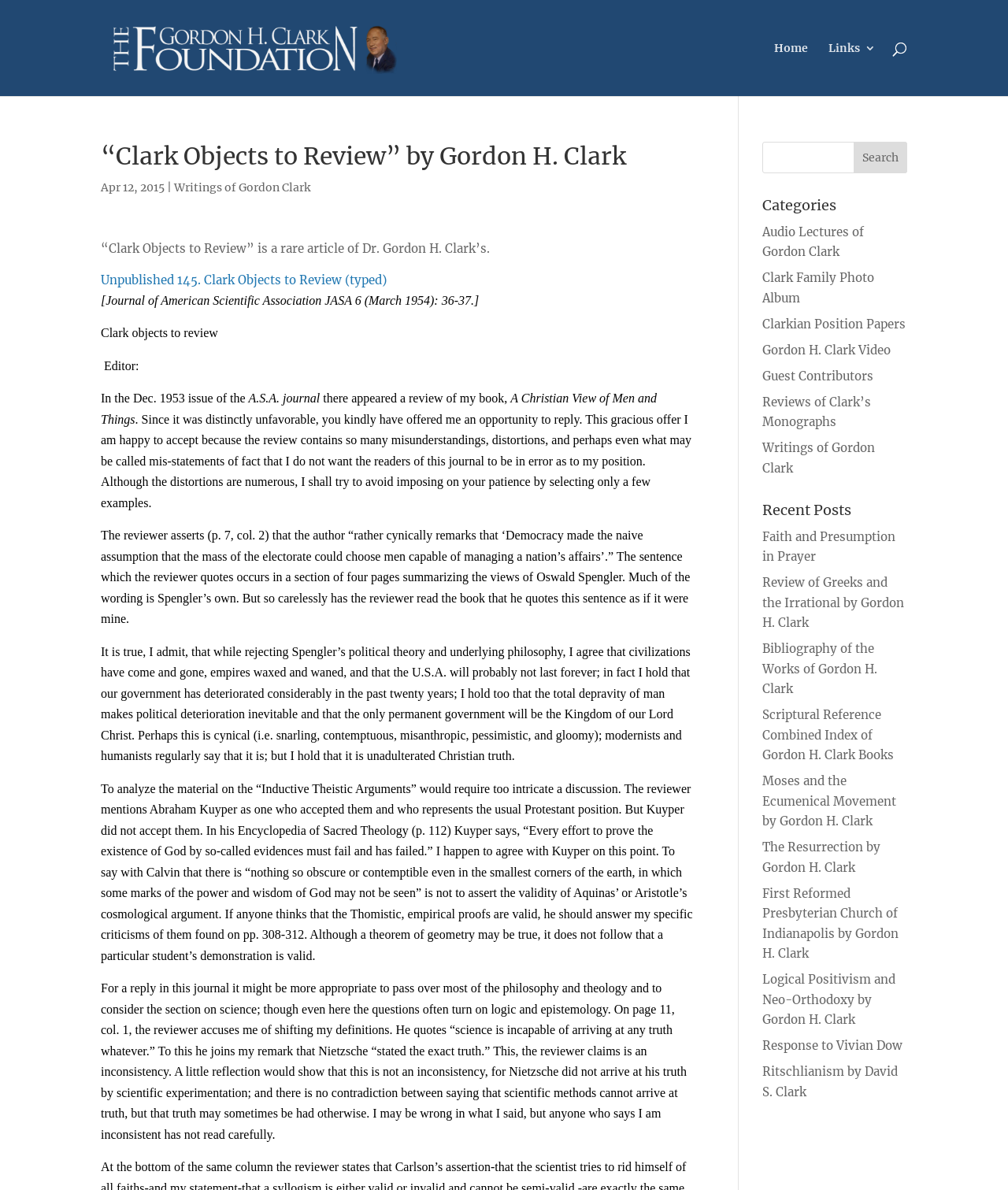Answer the following query concisely with a single word or phrase:
What is the name of the author of the article?

Gordon H. Clark